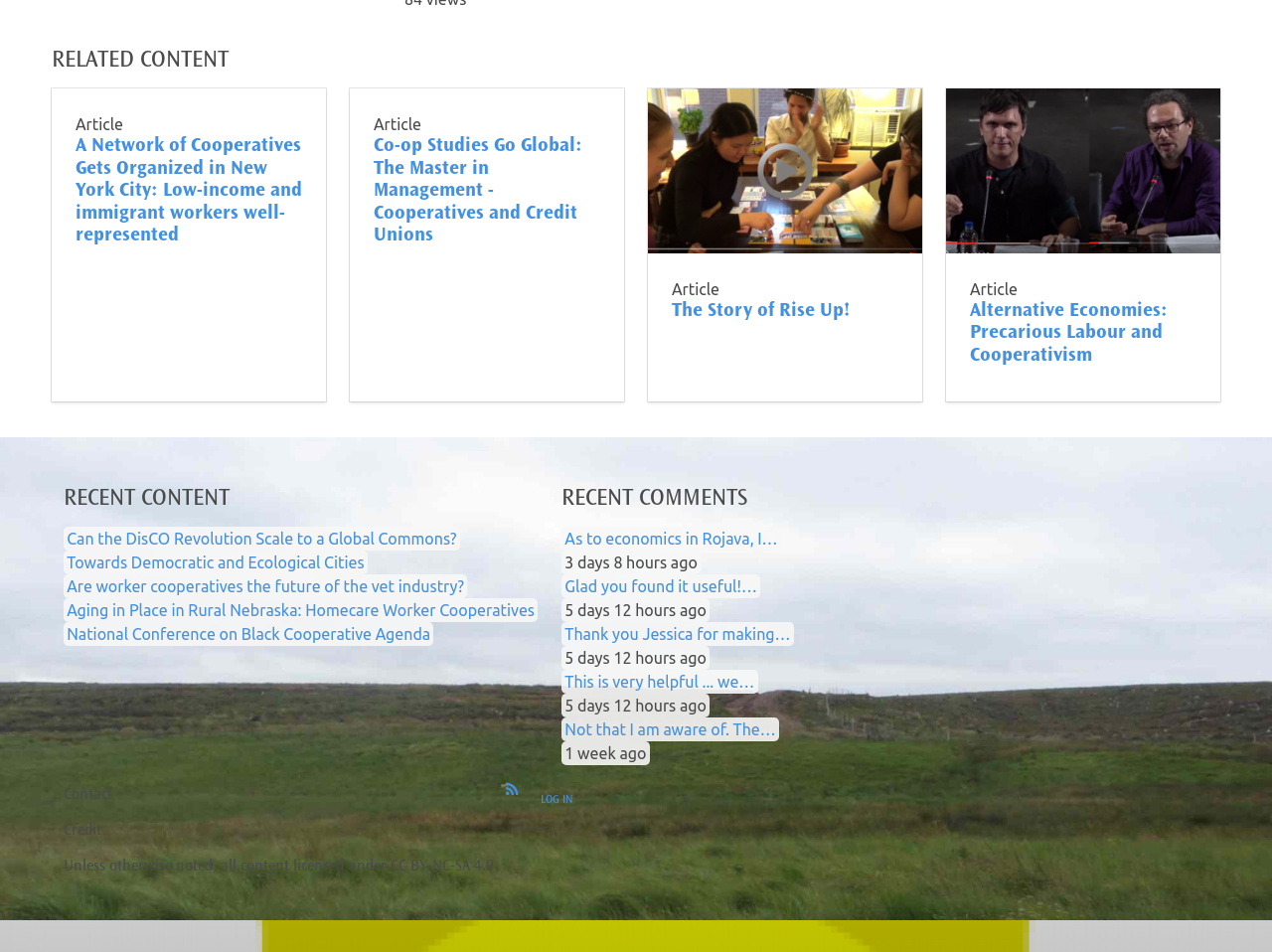Provide a one-word or short-phrase answer to the question:
What is the category of the article 'Alternative Economies: Precarious Labour and Cooperativism'?

RELATED CONTENT